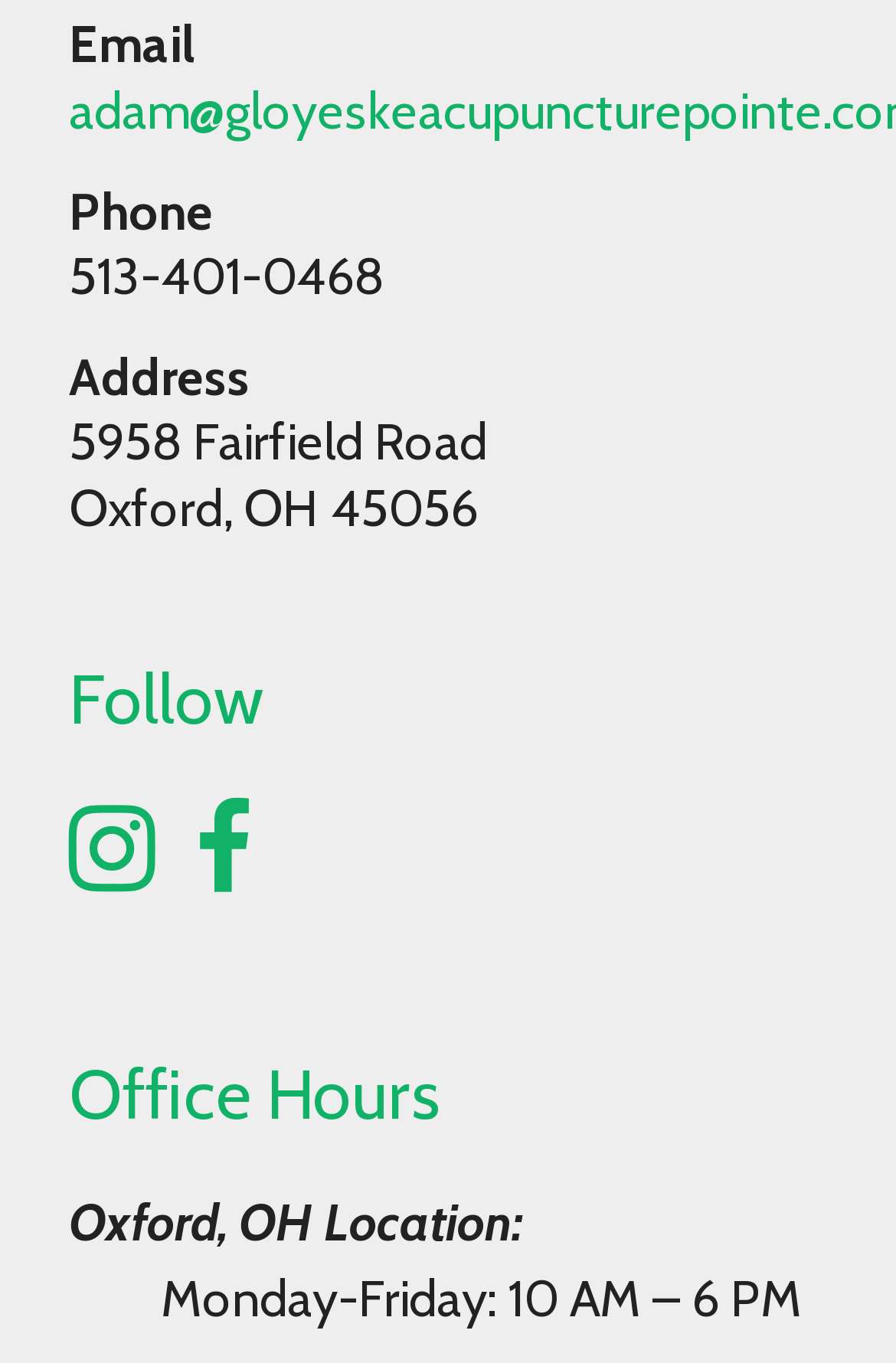Provide a single word or phrase answer to the question: 
What are the office hours?

Monday-Friday: 10 AM – 6 PM